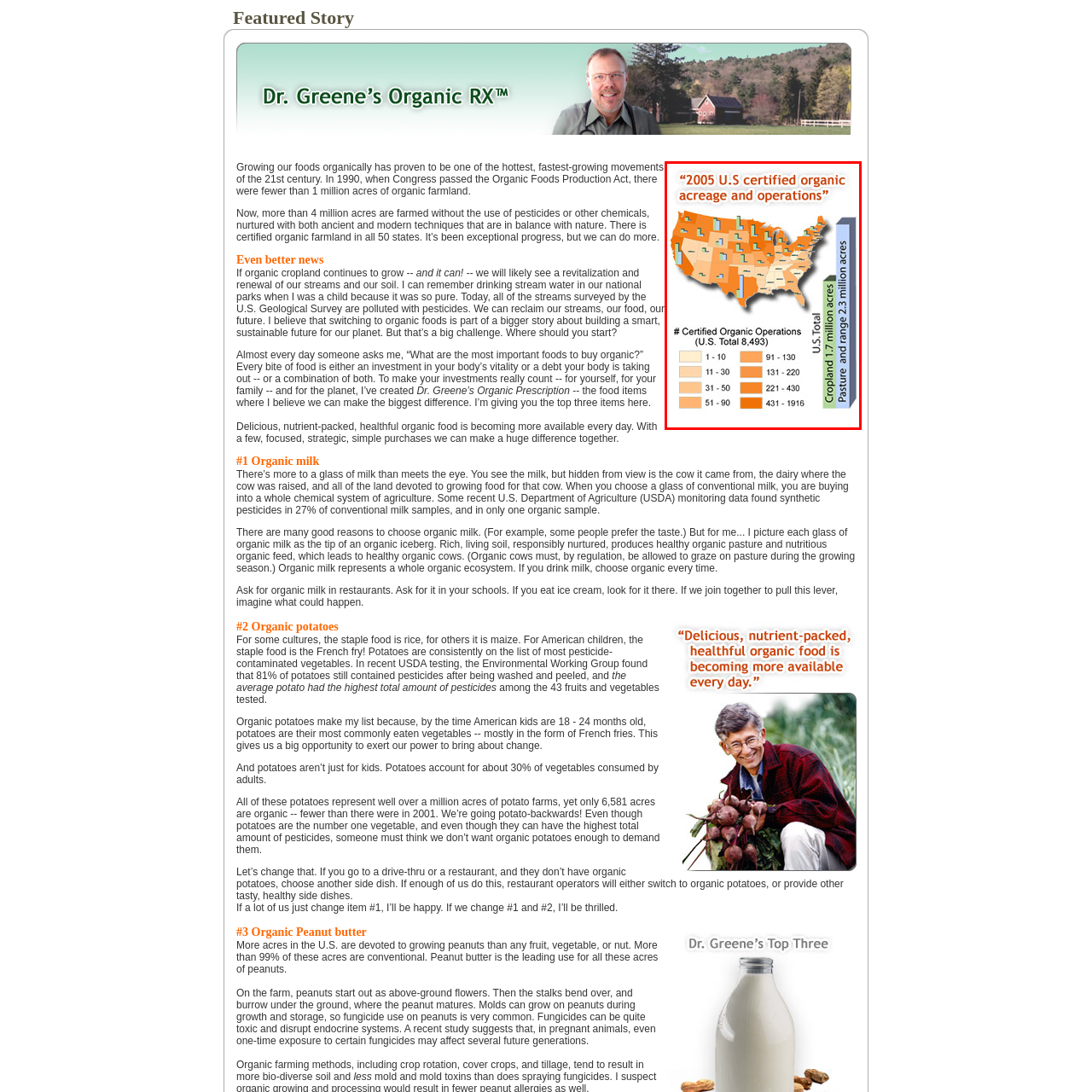Analyze the content inside the red box, What is the purpose of the different shades of orange in the map? Provide a short answer using a single word or phrase.

To show density of certified organic operations